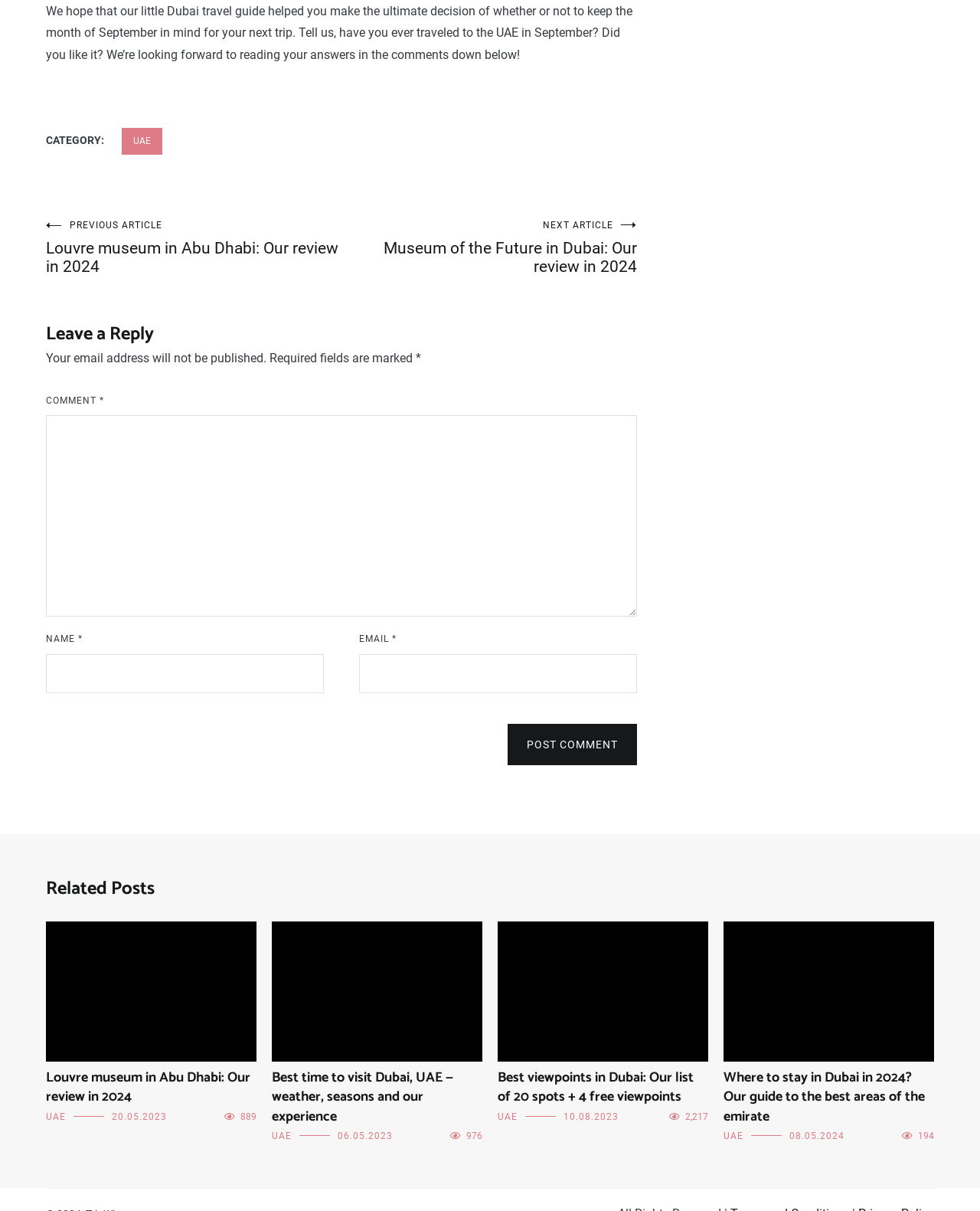Find and indicate the bounding box coordinates of the region you should select to follow the given instruction: "Click on the 'Terms and conditions' link".

None